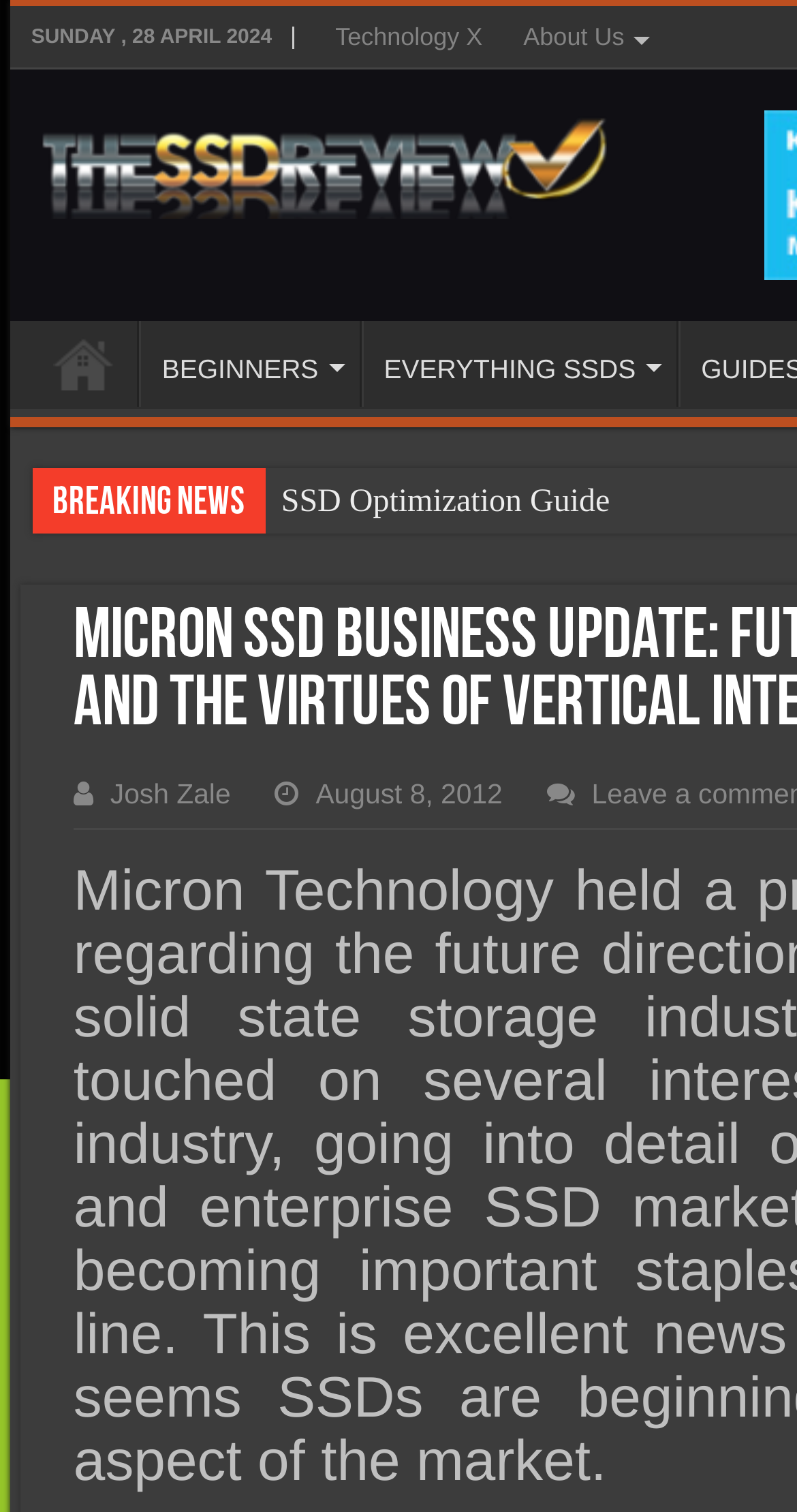Use a single word or phrase to answer the following:
How many links are in the top navigation menu?

4